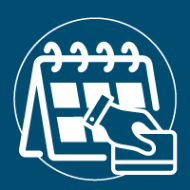Describe all the elements visible in the image meticulously.

The image depicts a stylized graphic illustrating a calendar with a hand placing a card, symbolizing the concept of converting single donors into monthly patrons. This visual aligns with the overarching theme of effective marketing strategies aimed at maximizing donor engagement and financial support. Featured in the context of Trees for the Future's marketing efforts, this image emphasizes the organization's goal to encourage existing single donors to take the next step in their commitment, helping them achieve a broader audience reach in preparation for Earth Day. The clean, modern design suggests an innovative approach to advertising and donor management.